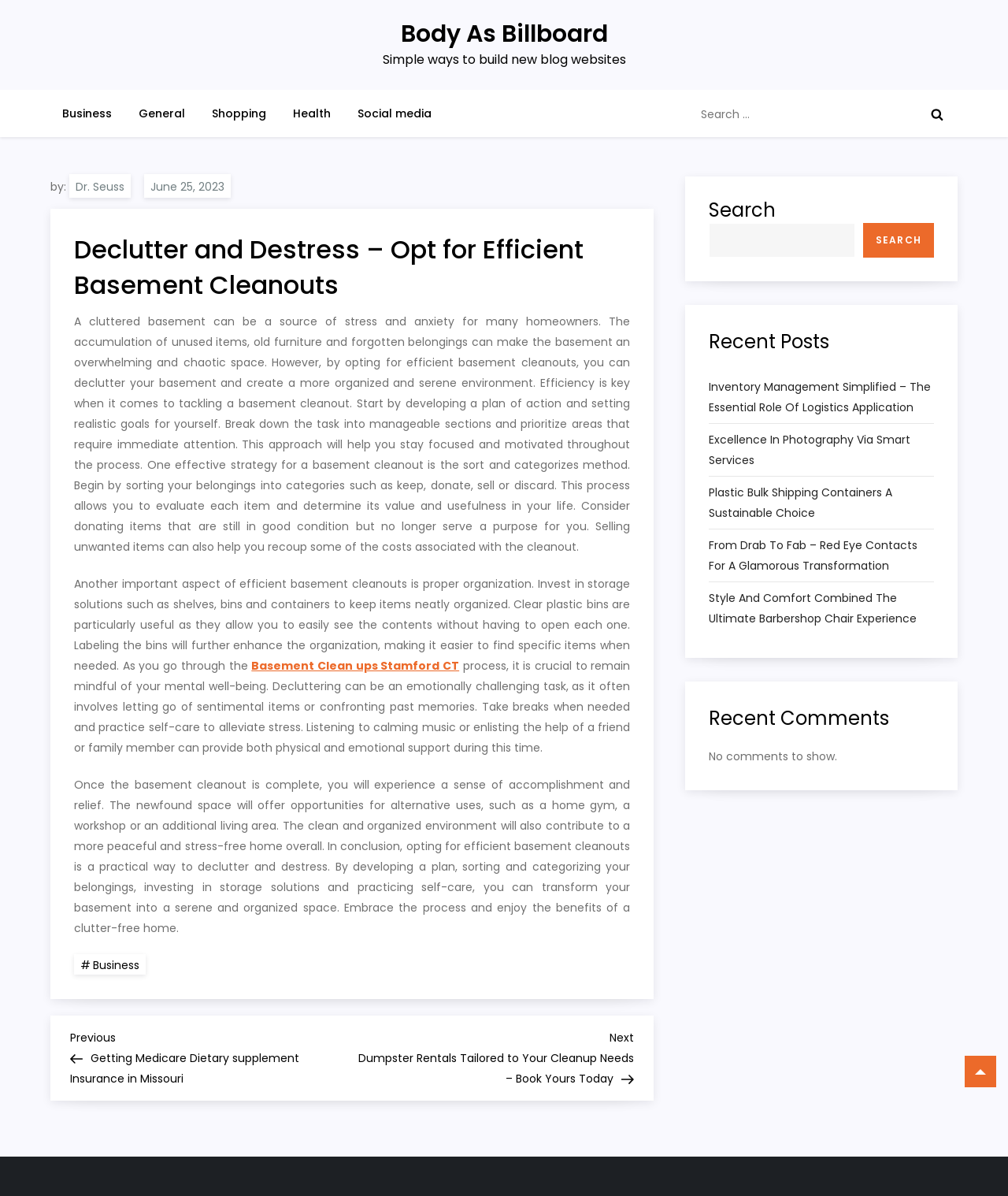What is the author of the article?
From the screenshot, supply a one-word or short-phrase answer.

Dr. Seuss